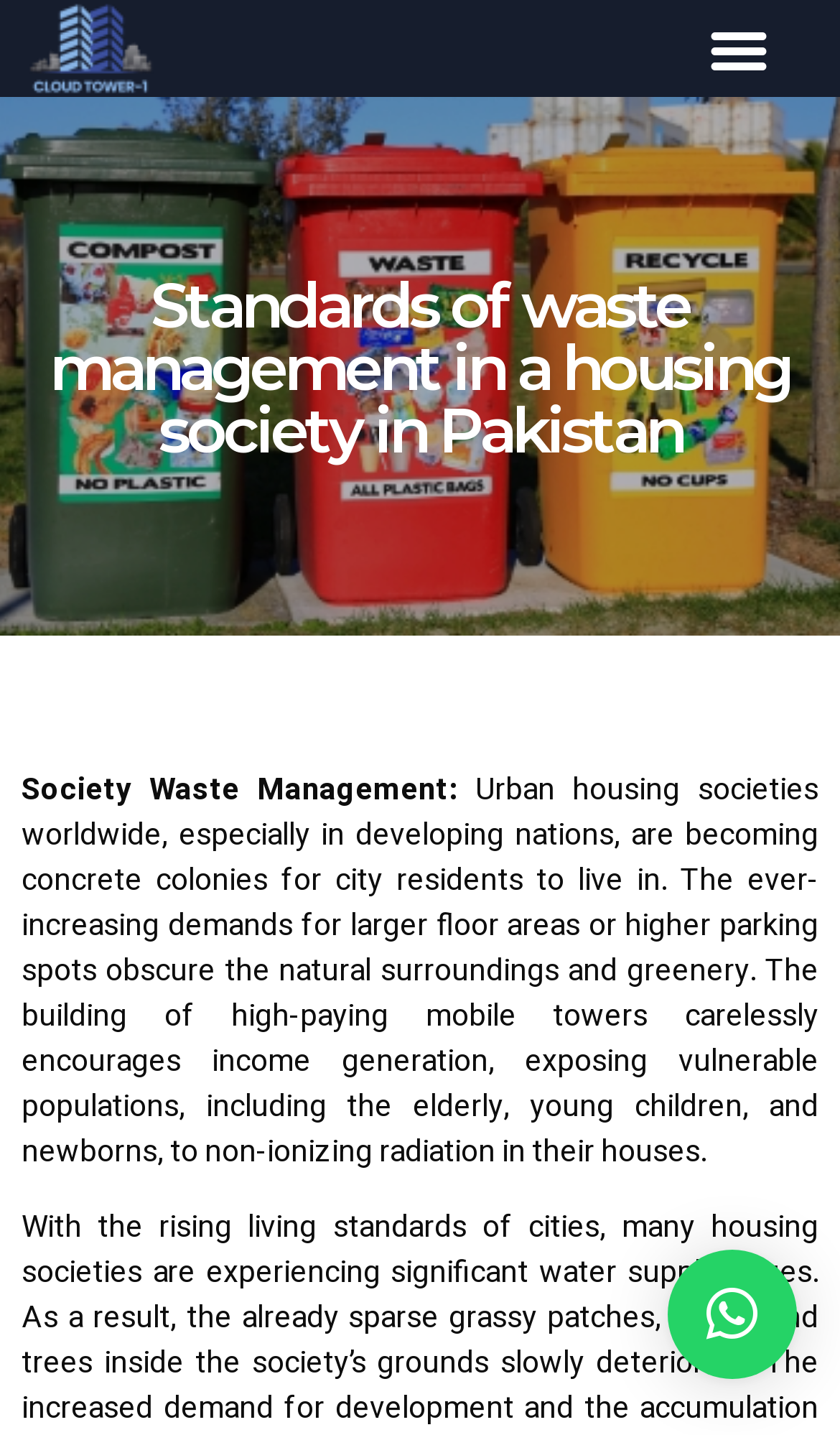Use a single word or phrase to answer the question:
What is the consequence of increasing demands for larger floor areas?

Obscuring natural surroundings